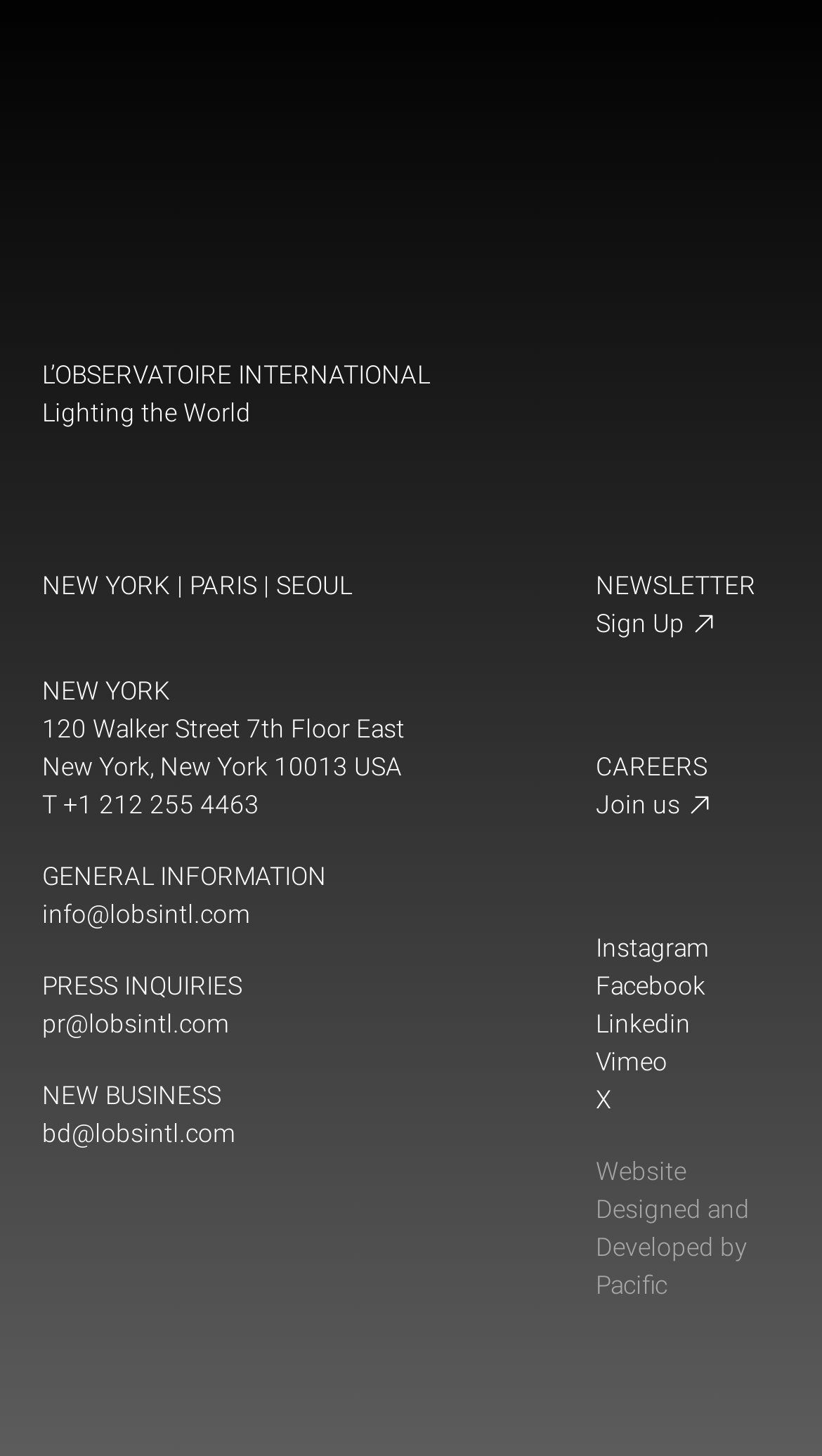Can you pinpoint the bounding box coordinates for the clickable element required for this instruction: "View careers opportunities"? The coordinates should be four float numbers between 0 and 1, i.e., [left, top, right, bottom].

[0.724, 0.54, 0.949, 0.566]